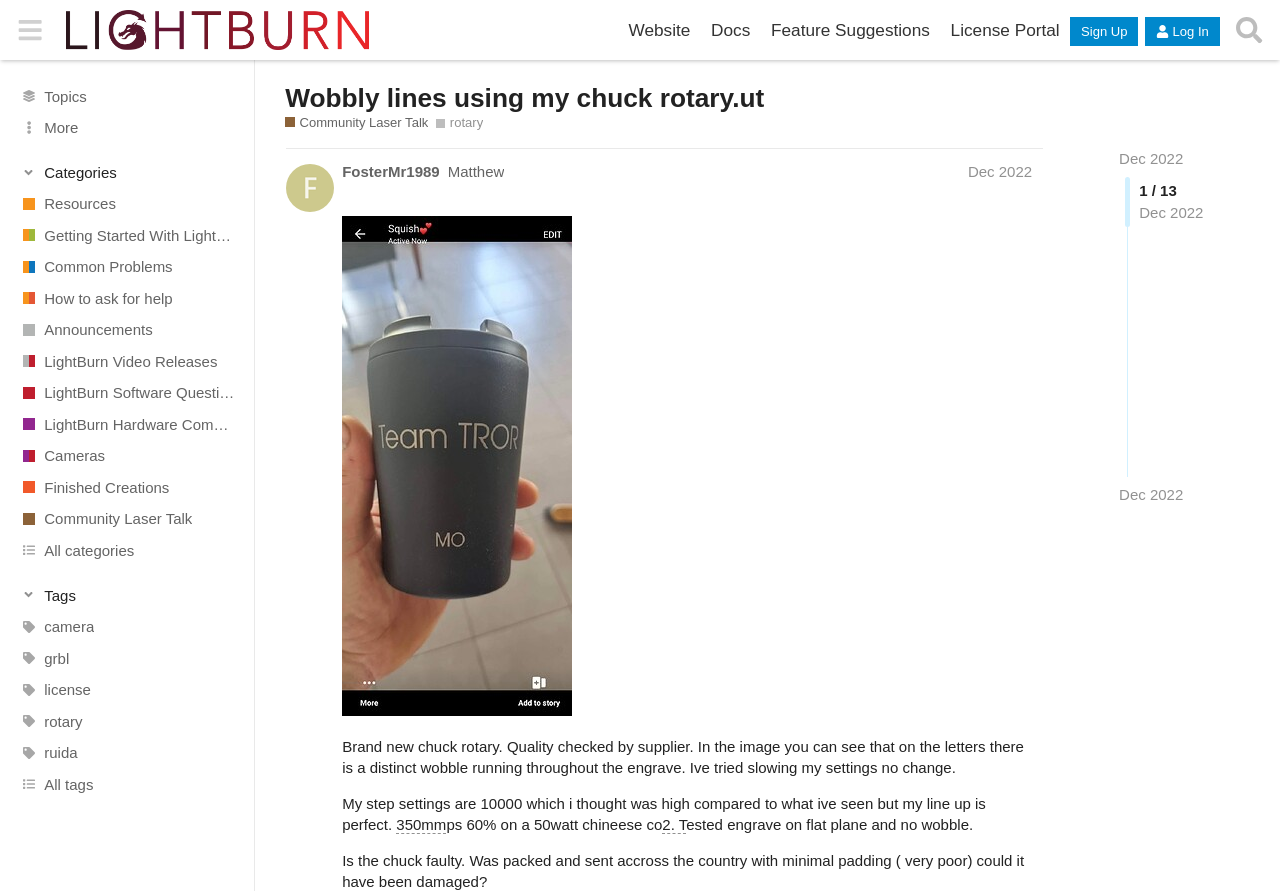Please specify the bounding box coordinates in the format (top-left x, top-left y, bottom-right x, bottom-right y), with values ranging from 0 to 1. Identify the bounding box for the UI component described as follows: Dec 2022

[0.874, 0.168, 0.924, 0.187]